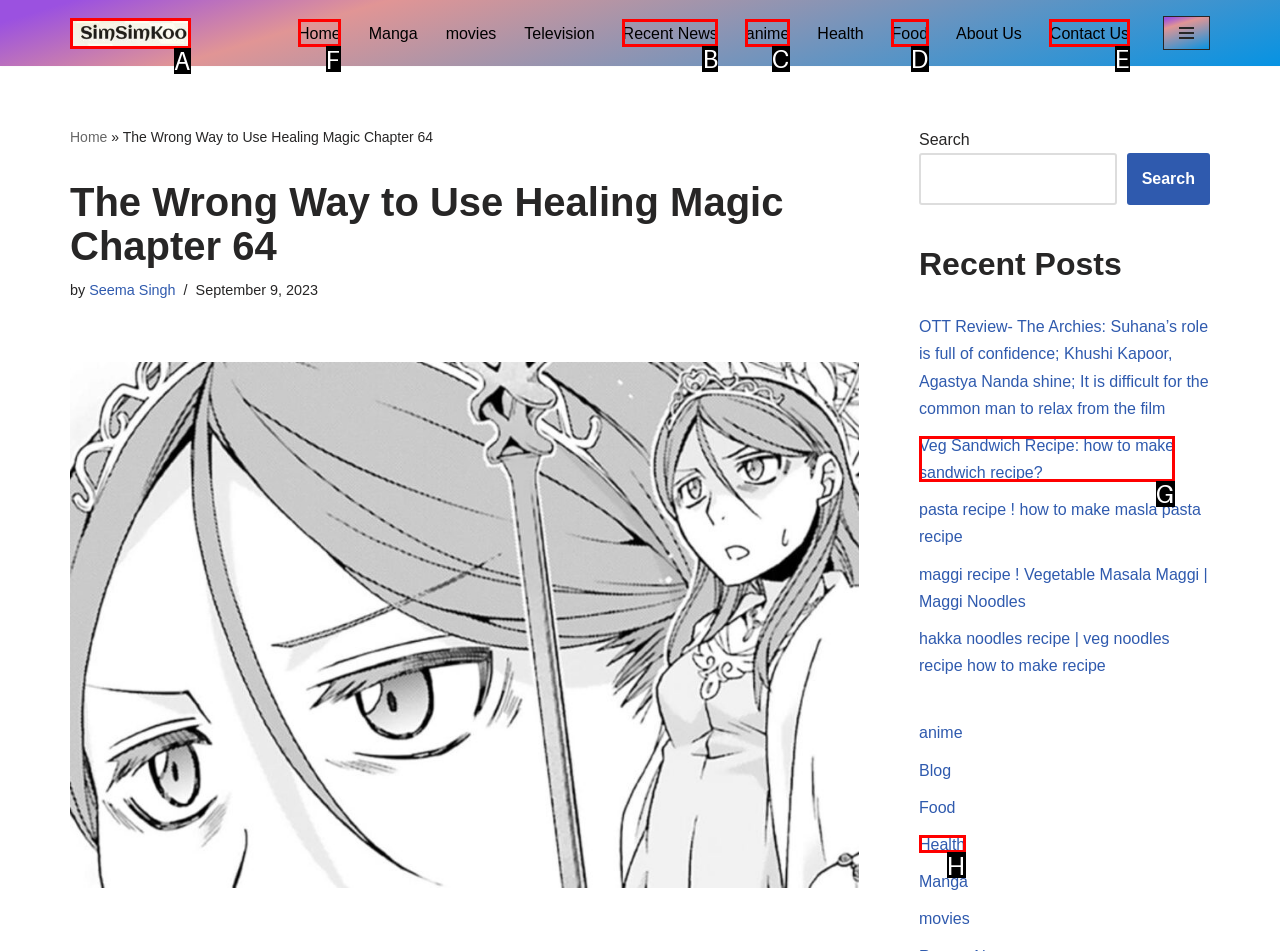From the given options, indicate the letter that corresponds to the action needed to complete this task: Contact Support. Respond with only the letter.

None